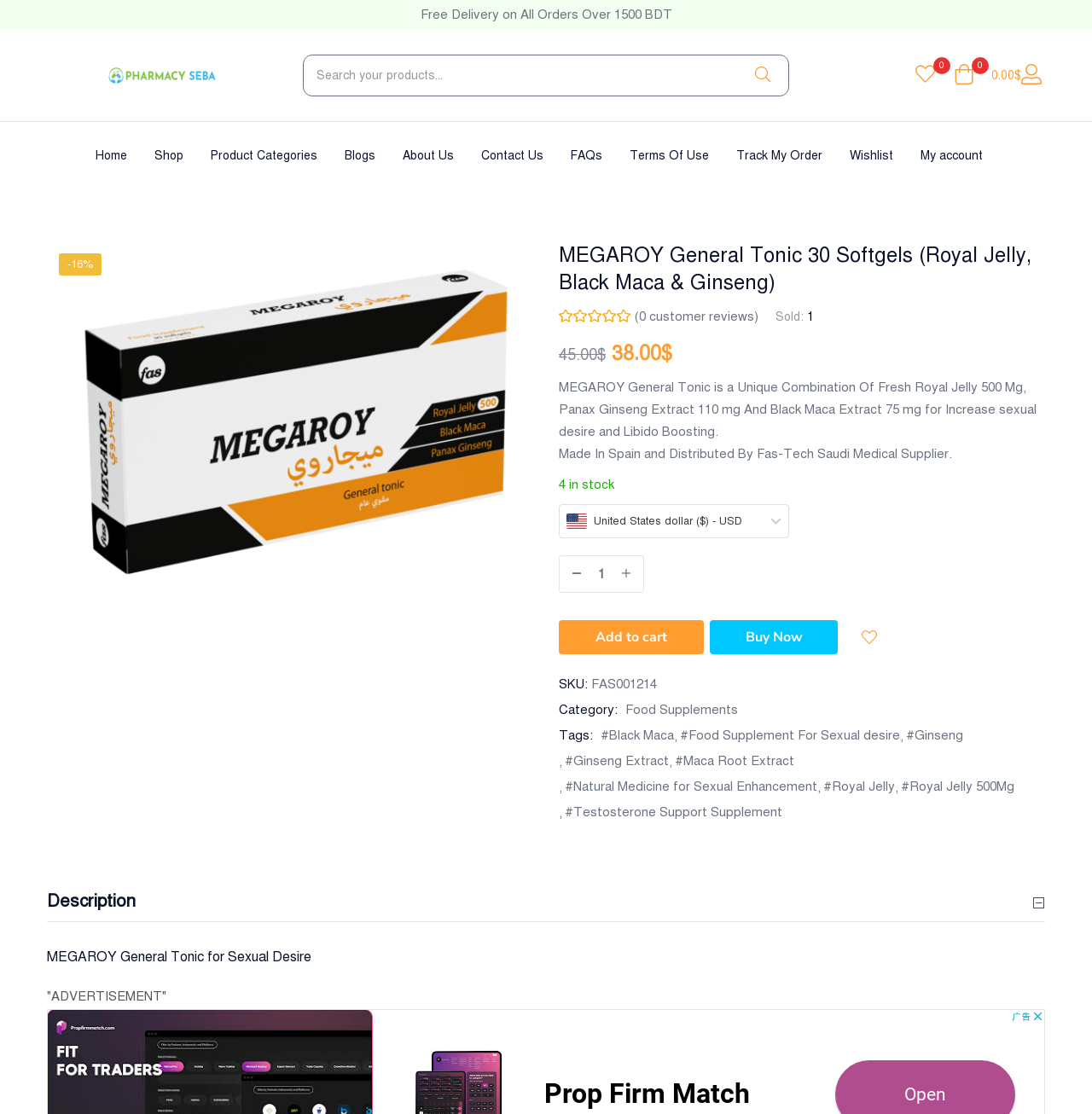Identify the bounding box coordinates for the element you need to click to achieve the following task: "Click on the 'Add to cart' button". Provide the bounding box coordinates as four float numbers between 0 and 1, in the form [left, top, right, bottom].

[0.512, 0.557, 0.645, 0.587]